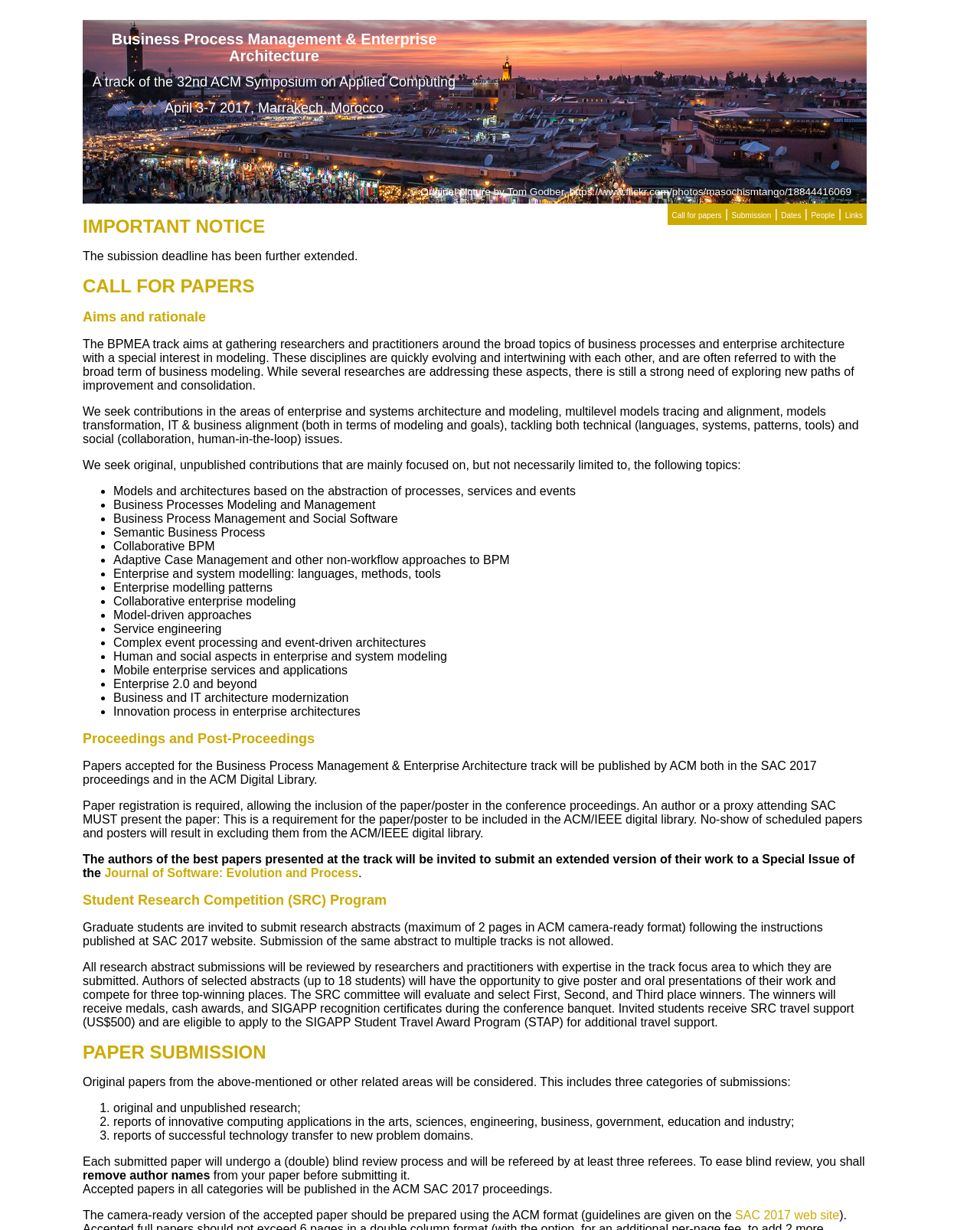What is the deadline for paper submission?
Please answer the question with a detailed and comprehensive explanation.

I searched the entire webpage but couldn't find any information about the deadline for paper submission.